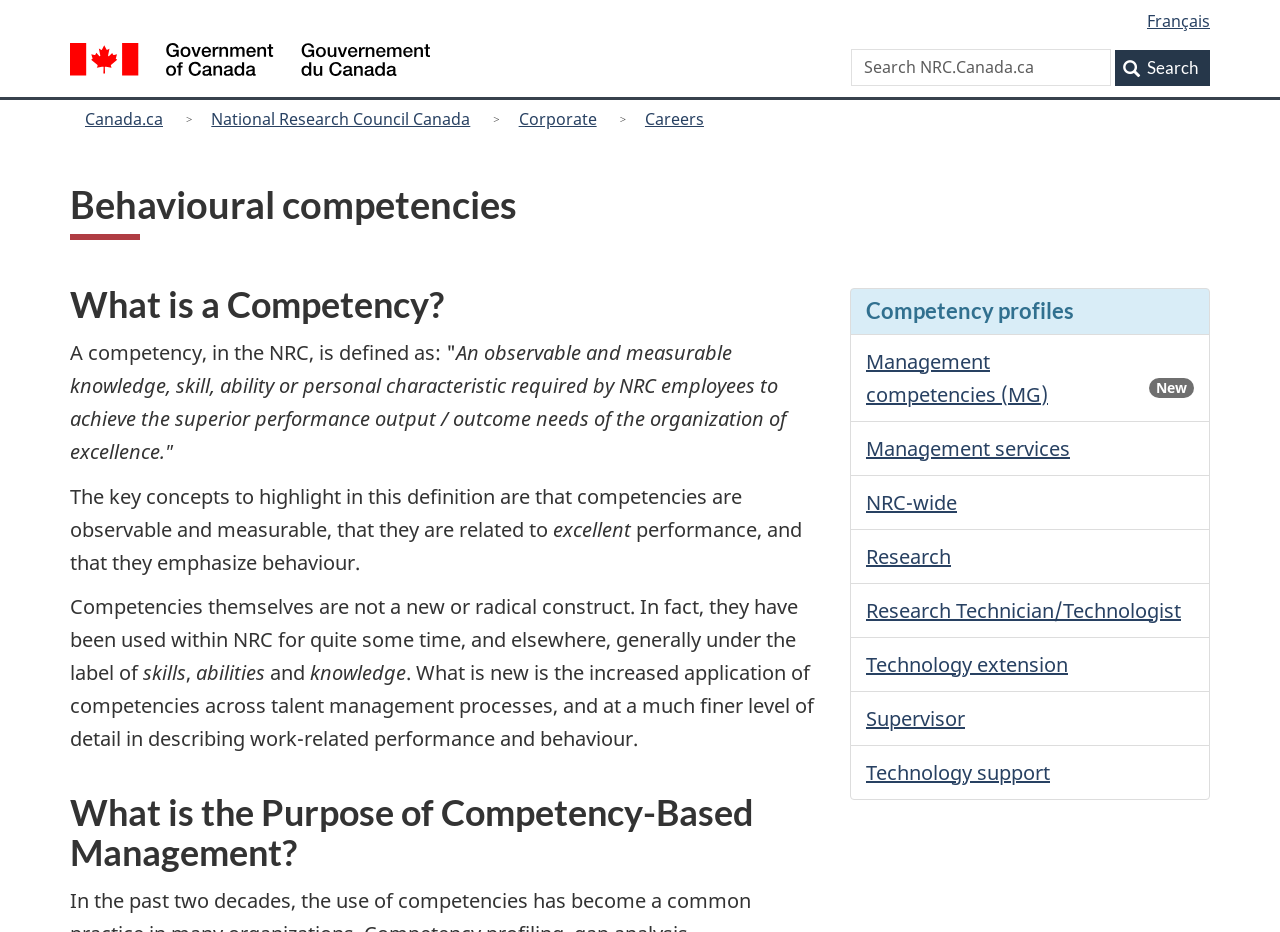Determine the bounding box coordinates for the HTML element described here: "Françaisfr".

[0.896, 0.011, 0.945, 0.034]